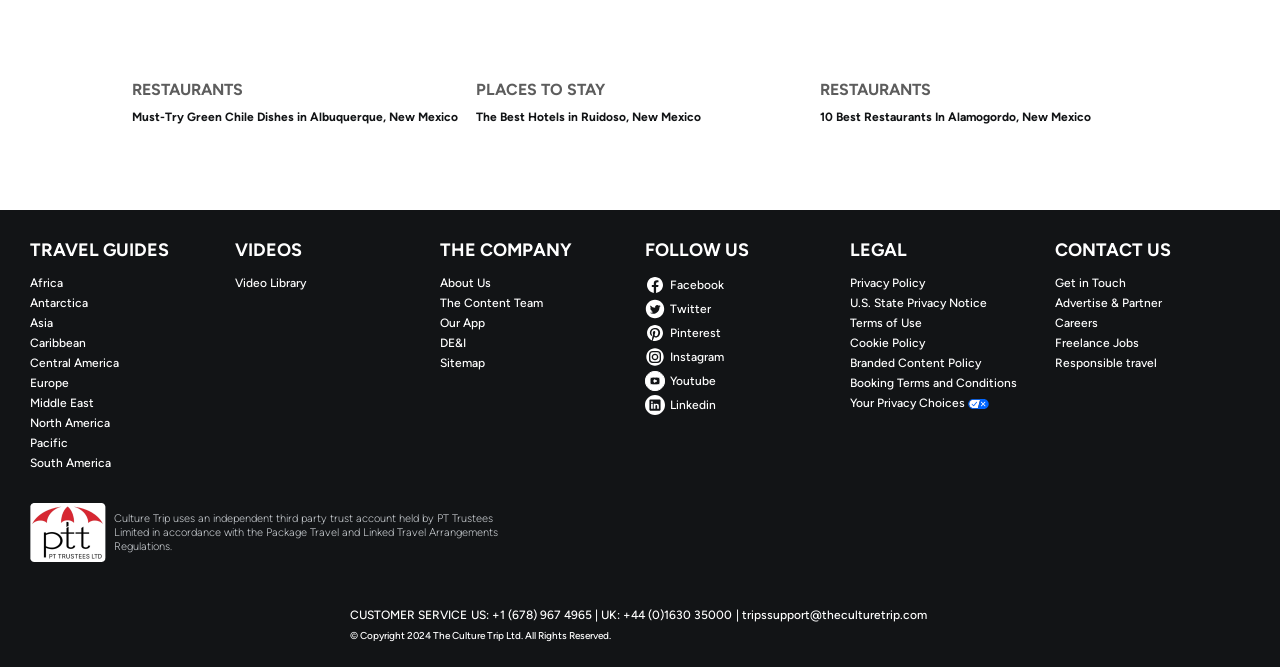Please identify the bounding box coordinates of the area I need to click to accomplish the following instruction: "Get in Touch".

[0.824, 0.413, 0.977, 0.437]